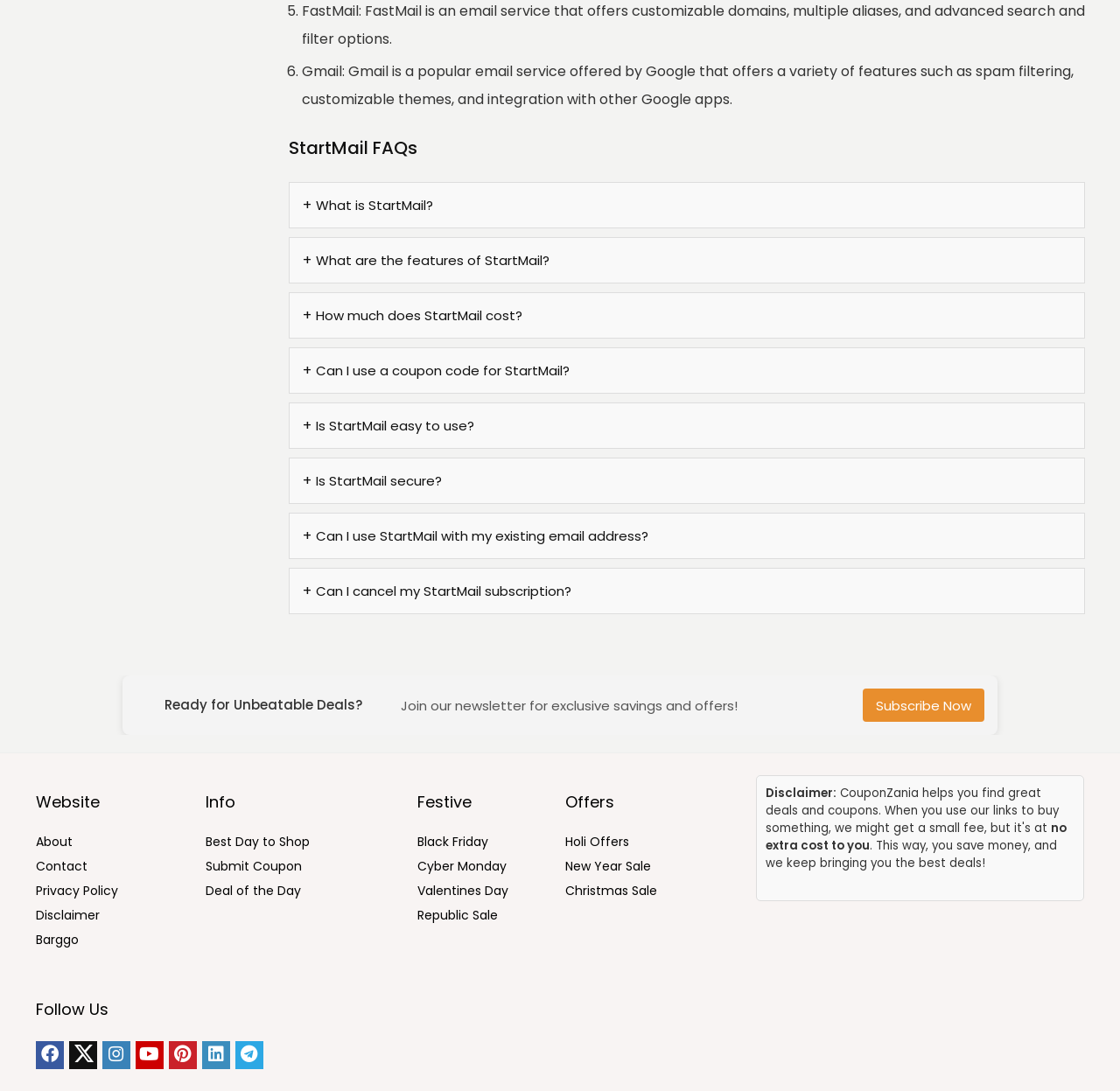Identify the bounding box for the described UI element. Provide the coordinates in (top-left x, top-left y, bottom-right x, bottom-right y) format with values ranging from 0 to 1: Deal of the Day

[0.184, 0.808, 0.269, 0.824]